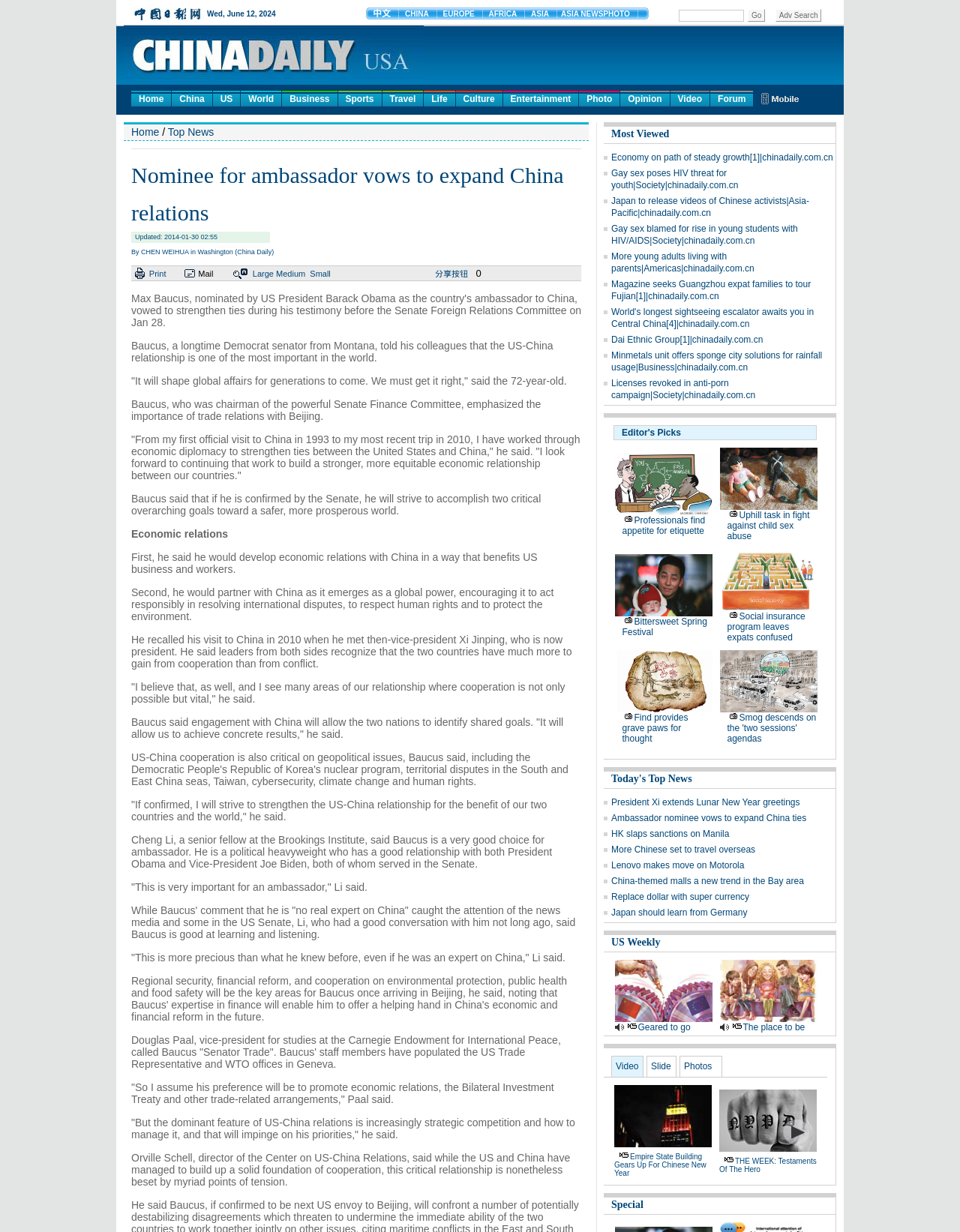Provide the bounding box coordinates in the format (top-left x, top-left y, bottom-right x, bottom-right y). All values are floating point numbers between 0 and 1. Determine the bounding box coordinate of the UI element described as: Top News

[0.175, 0.102, 0.223, 0.112]